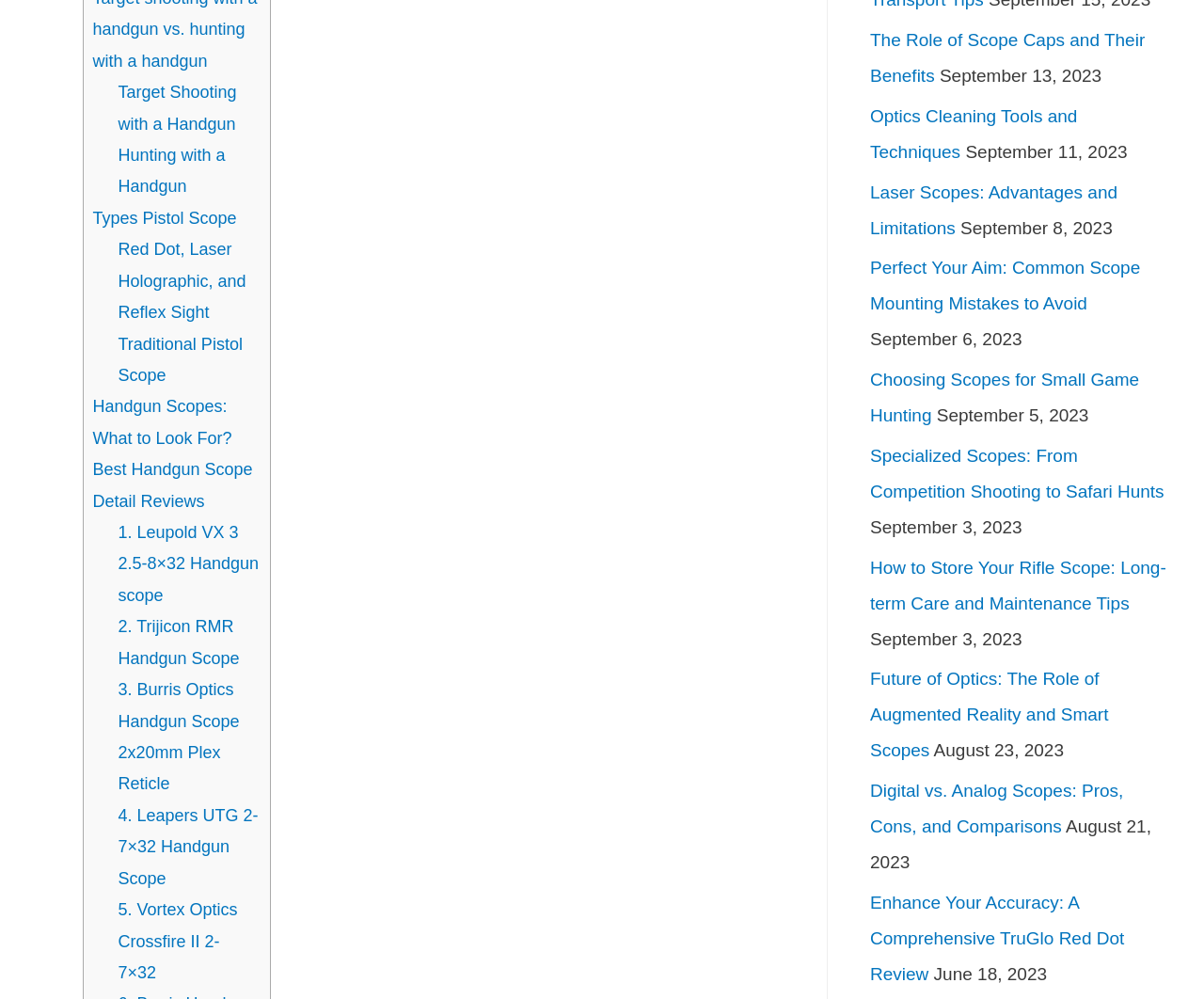Determine the bounding box coordinates for the clickable element to execute this instruction: "Discover how Medicare covers skilled nursing care". Provide the coordinates as four float numbers between 0 and 1, i.e., [left, top, right, bottom].

None